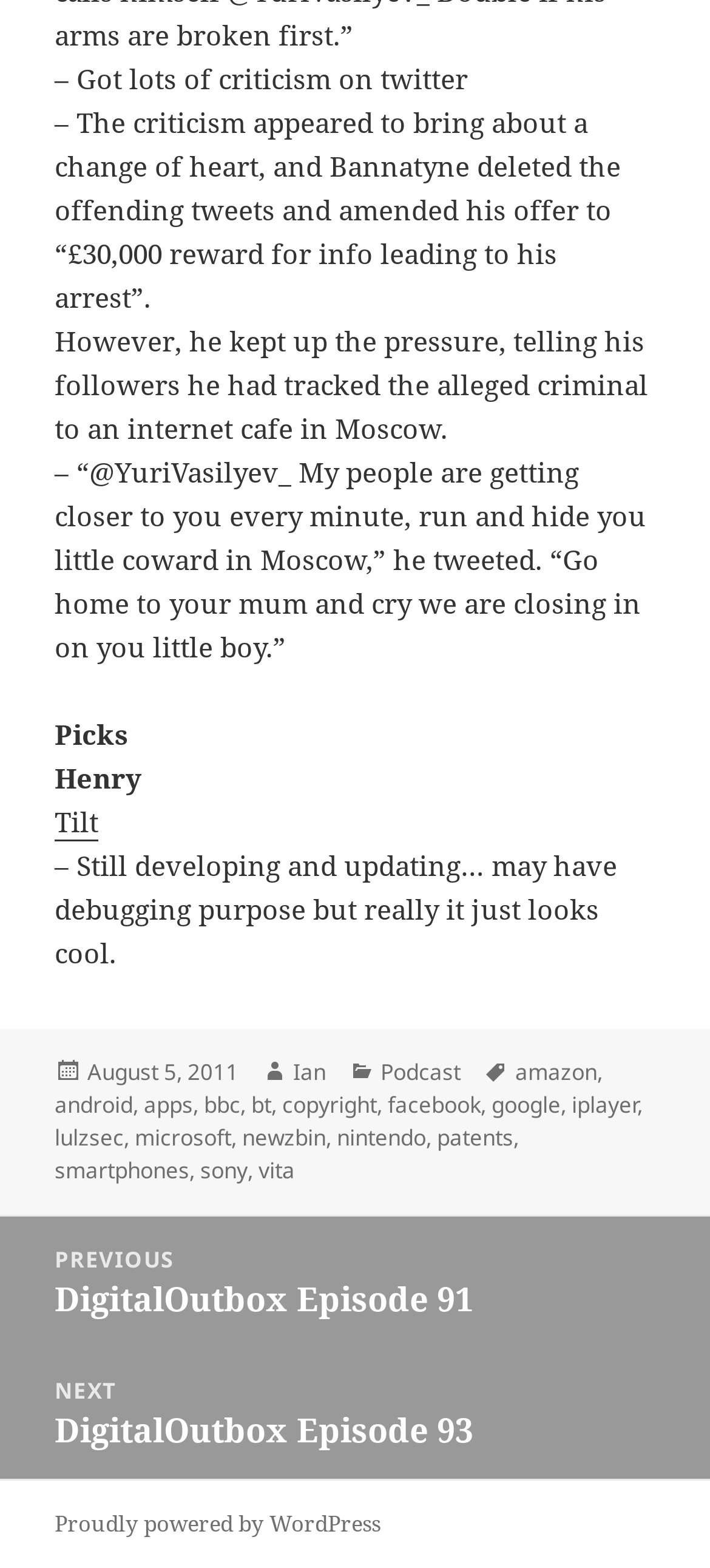Provide the bounding box coordinates of the section that needs to be clicked to accomplish the following instruction: "Check the website powered by WordPress."

[0.077, 0.961, 0.536, 0.982]